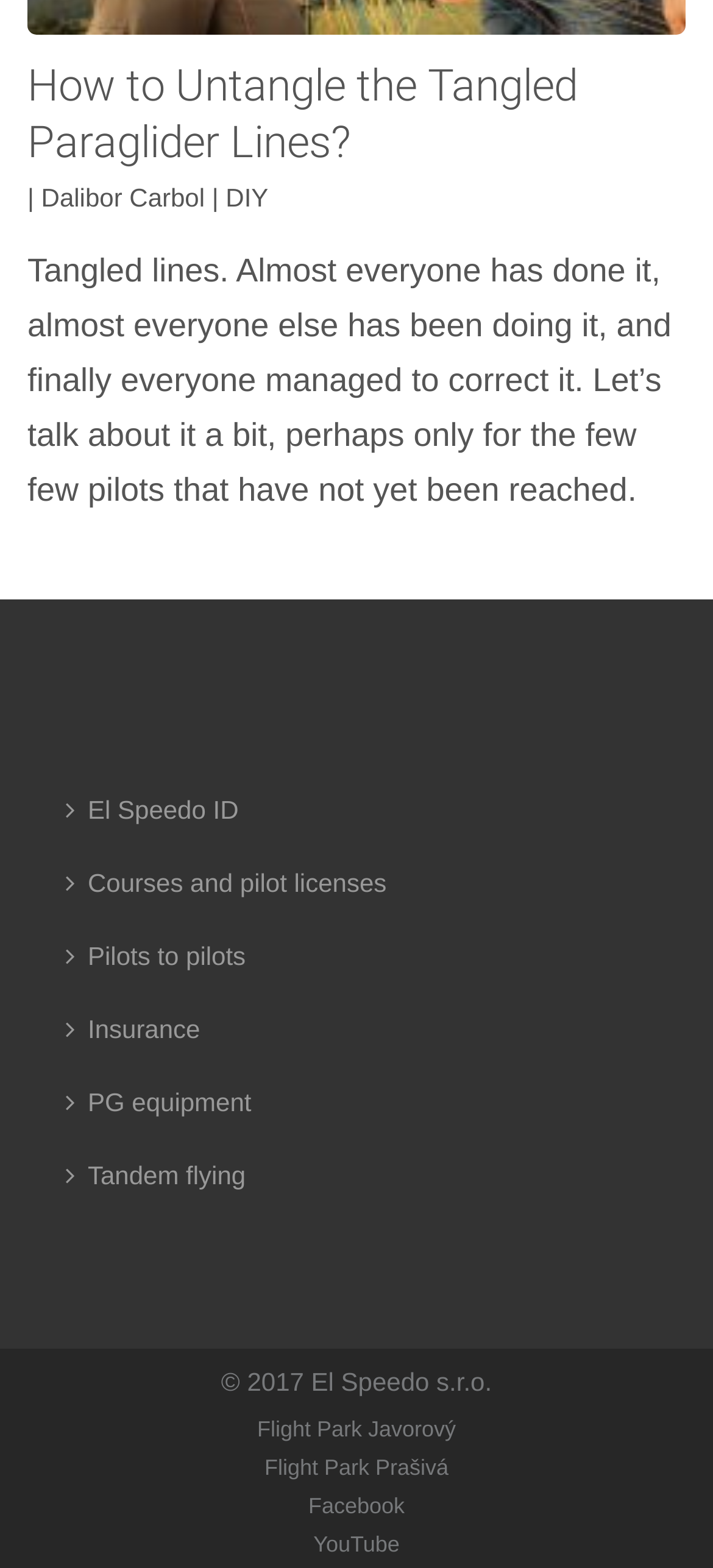What social media platforms are linked on the webpage?
Please use the image to provide an in-depth answer to the question.

The webpage has links to Facebook and YouTube at the bottom, indicating that the website is connected to these social media platforms.